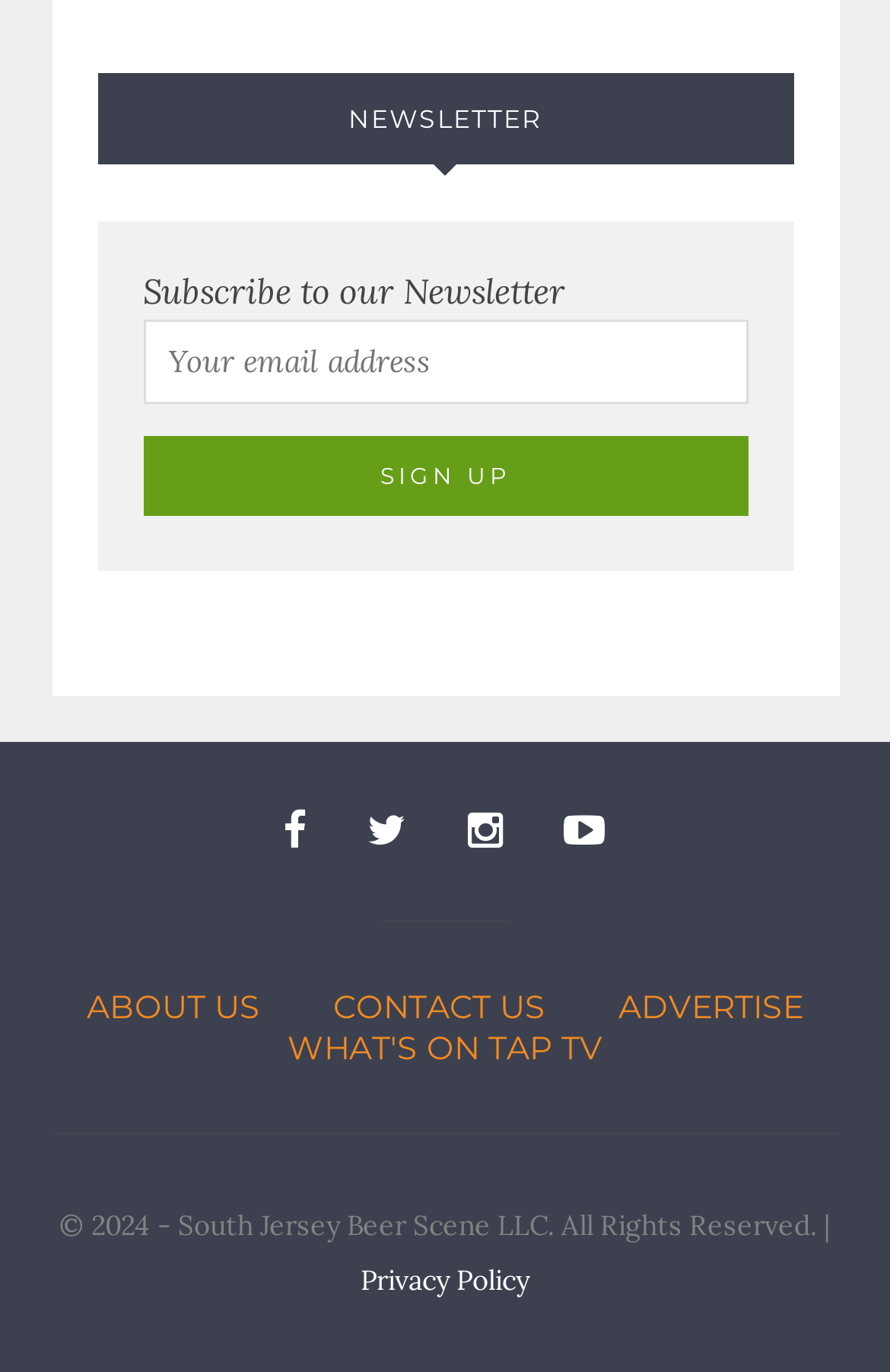Please use the details from the image to answer the following question comprehensively:
How many main navigation links are there?

There are four main navigation links at the bottom of the page, labeled 'ABOUT US', 'CONTACT US', 'ADVERTISE', and 'WHAT'S ON TAP TV', which likely lead to different sections of the website.